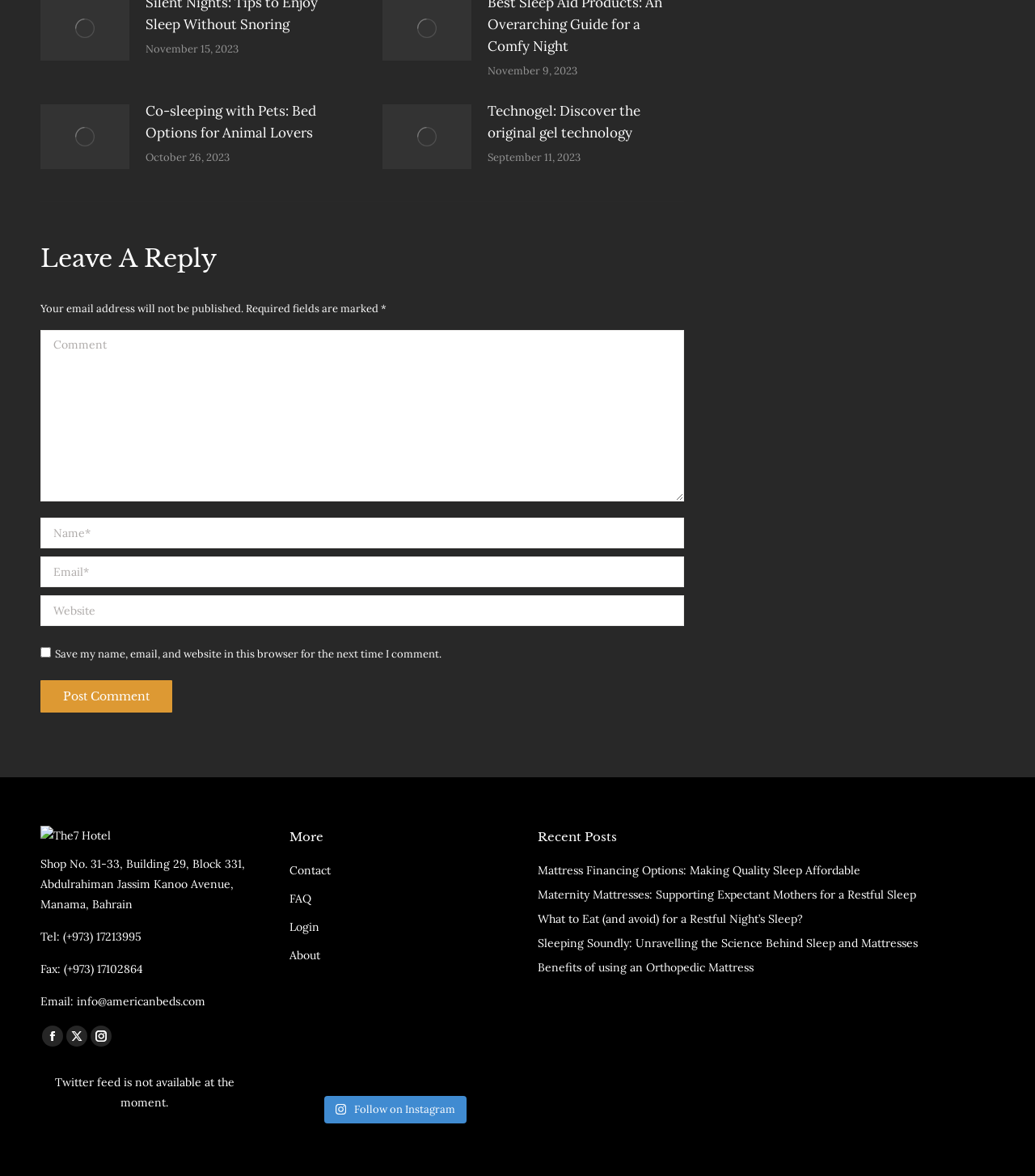Predict the bounding box of the UI element based on the description: "parent_node: Name * name="author" placeholder="Name*"". The coordinates should be four float numbers between 0 and 1, formatted as [left, top, right, bottom].

[0.039, 0.44, 0.661, 0.466]